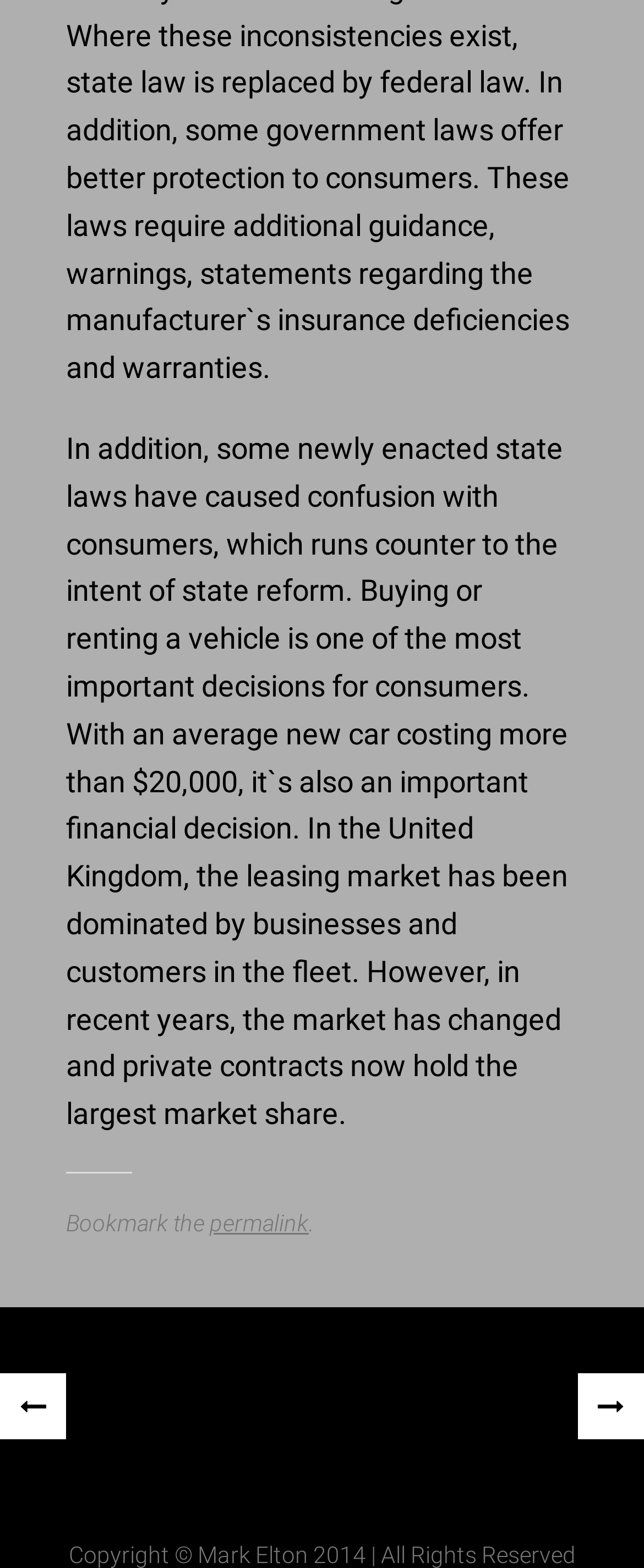Who owns the copyright of the webpage content?
Using the image as a reference, answer with just one word or a short phrase.

Mark Elton